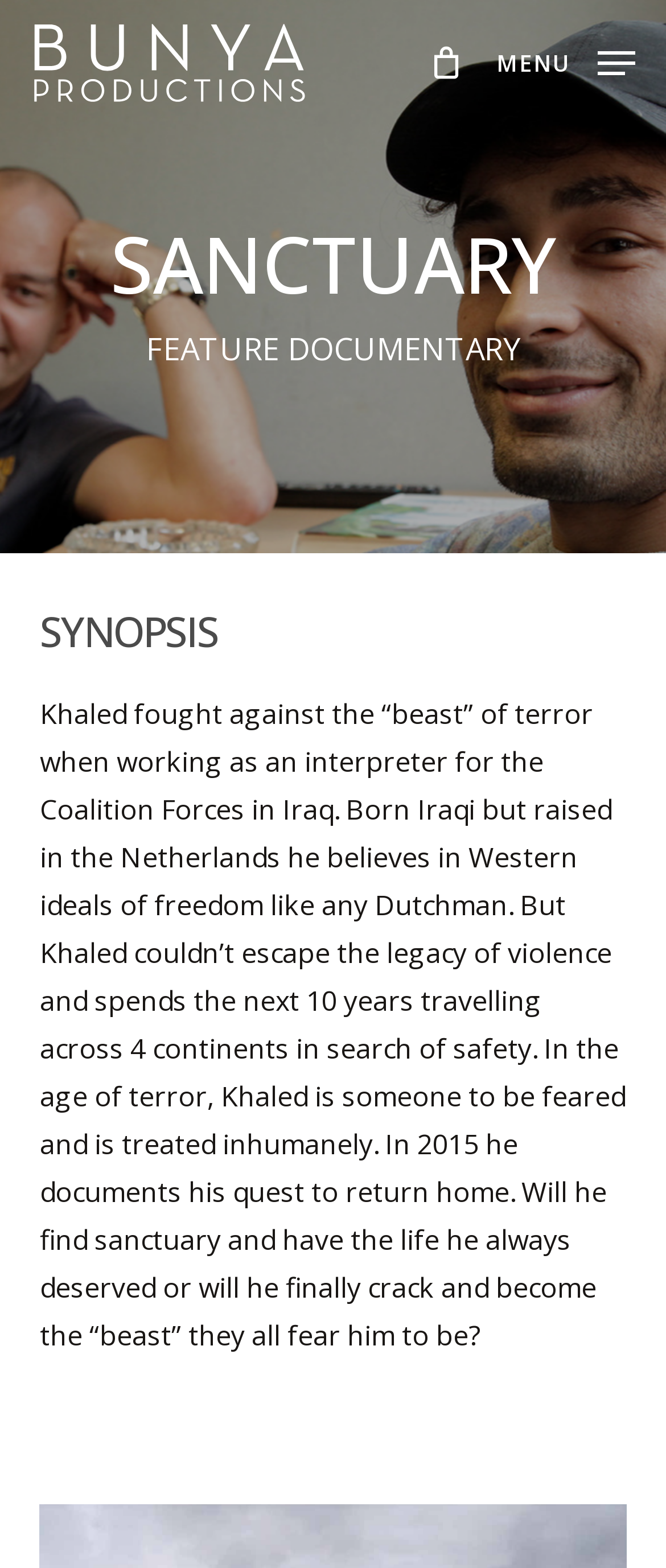From the details in the image, provide a thorough response to the question: What is Khaled's occupation?

According to the synopsis, Khaled worked as an interpreter for the Coalition Forces in Iraq.